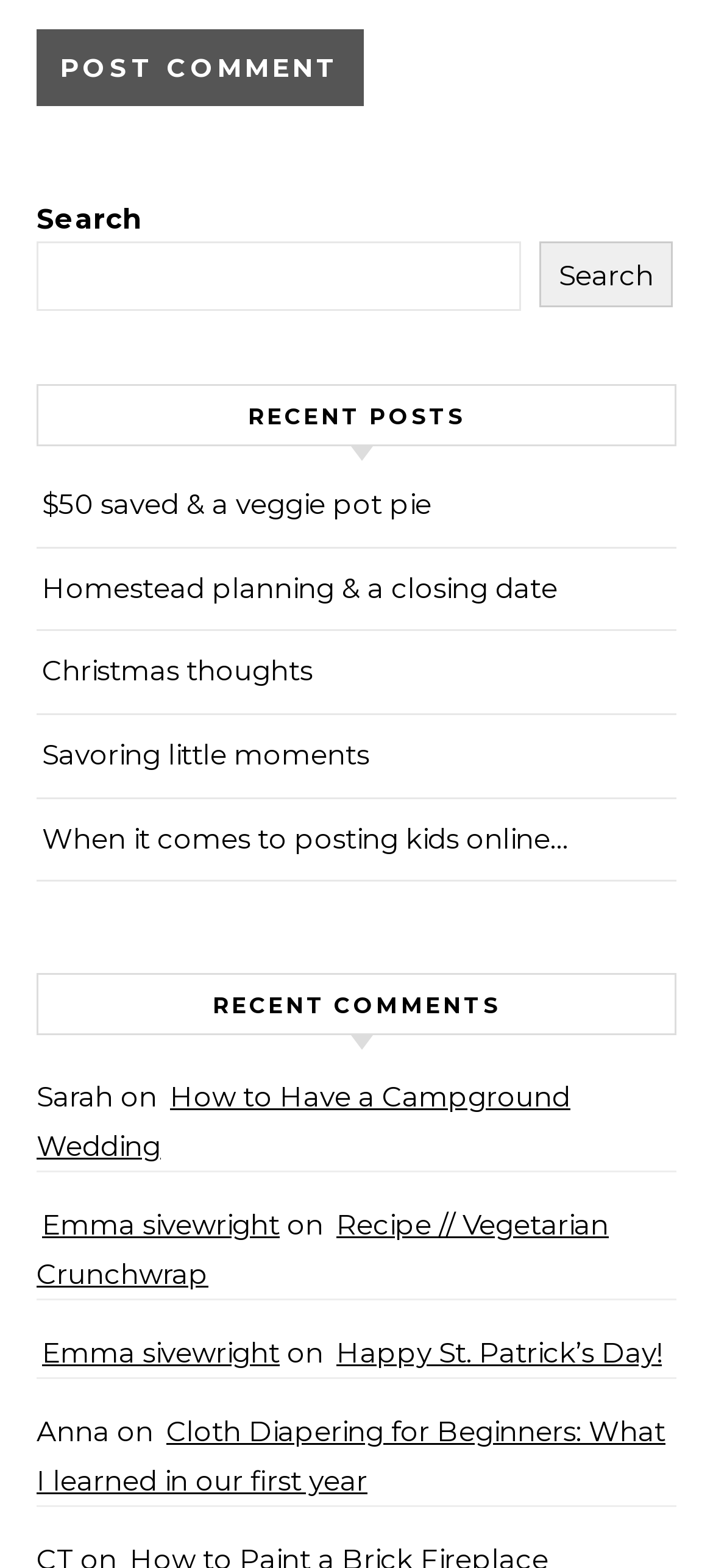Provide a one-word or short-phrase response to the question:
How many recent posts are listed?

5